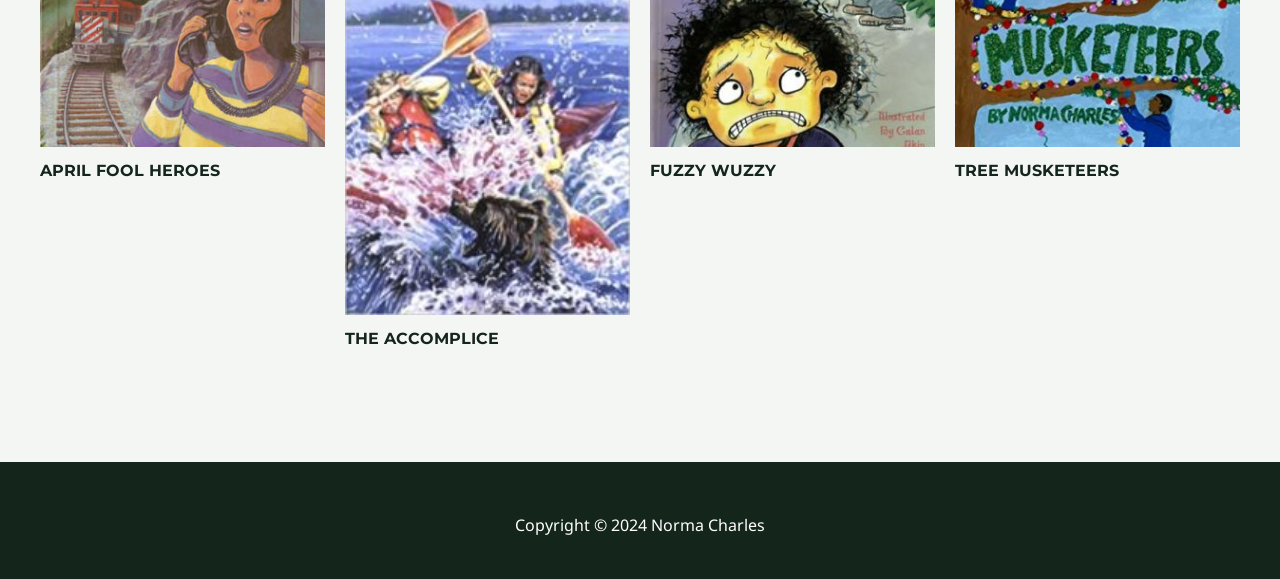What is the name of the first hero?
Based on the screenshot, provide a one-word or short-phrase response.

APRIL FOOL HEROES